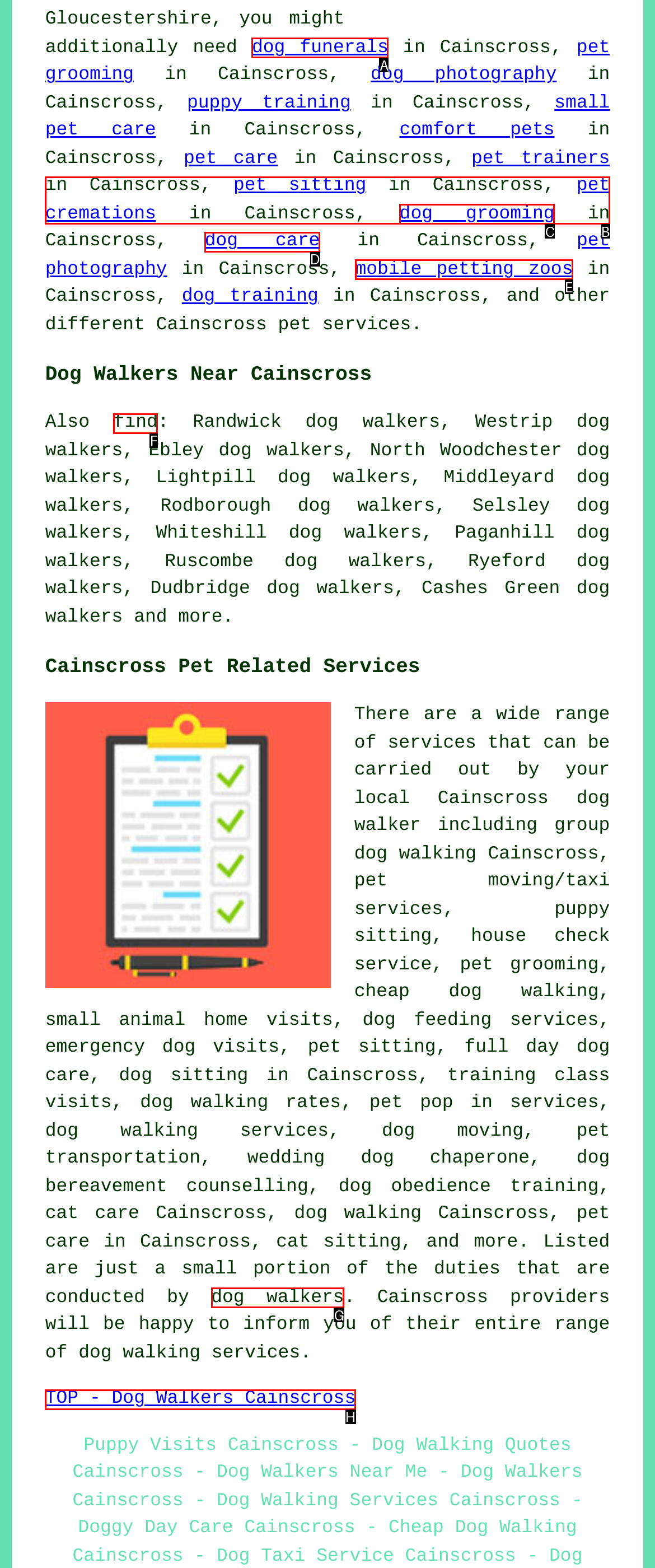From the description: find, select the HTML element that fits best. Reply with the letter of the appropriate option.

F